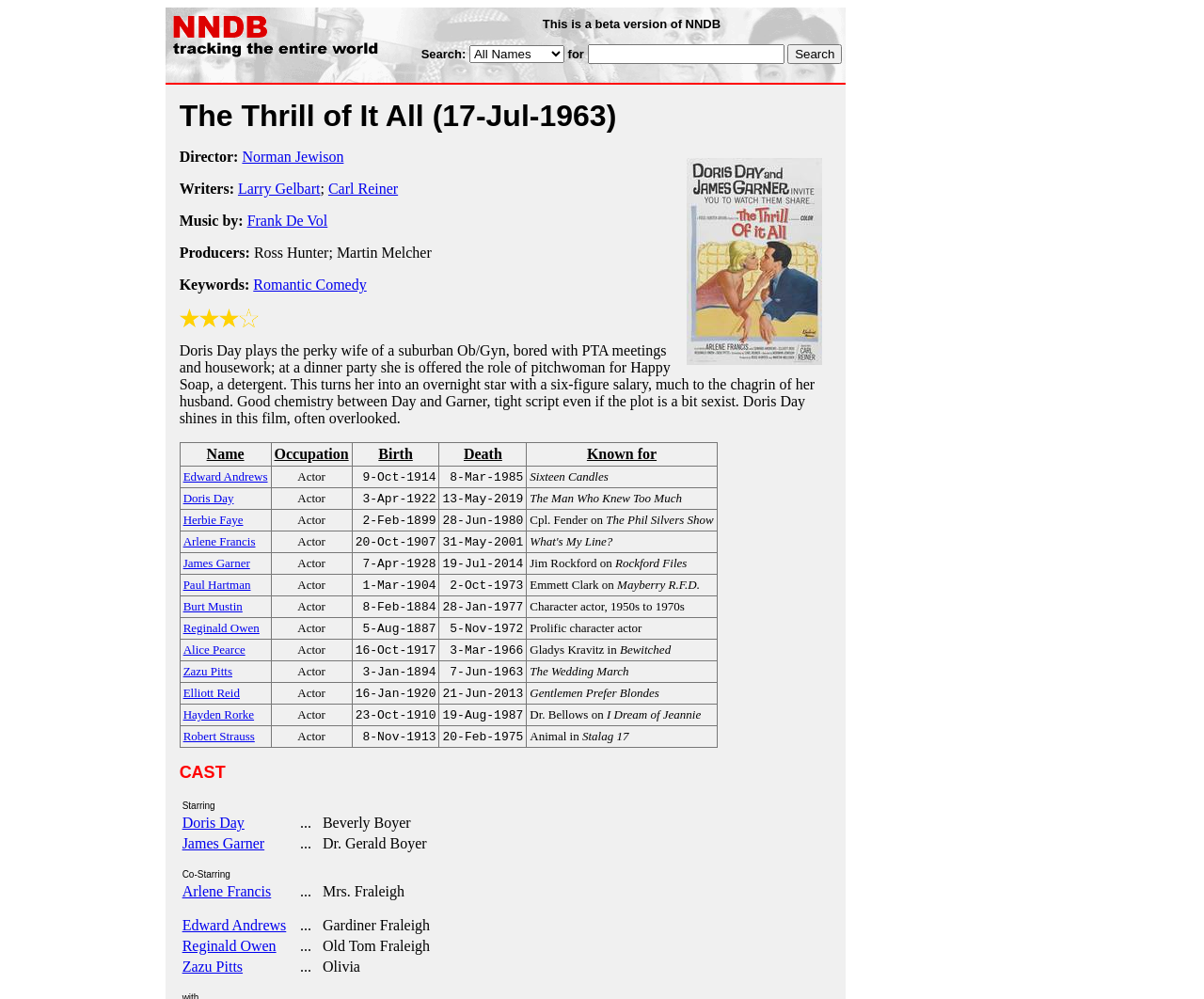What is the title of the movie described on the webpage?
Using the image, respond with a single word or phrase.

The Thrill of It All